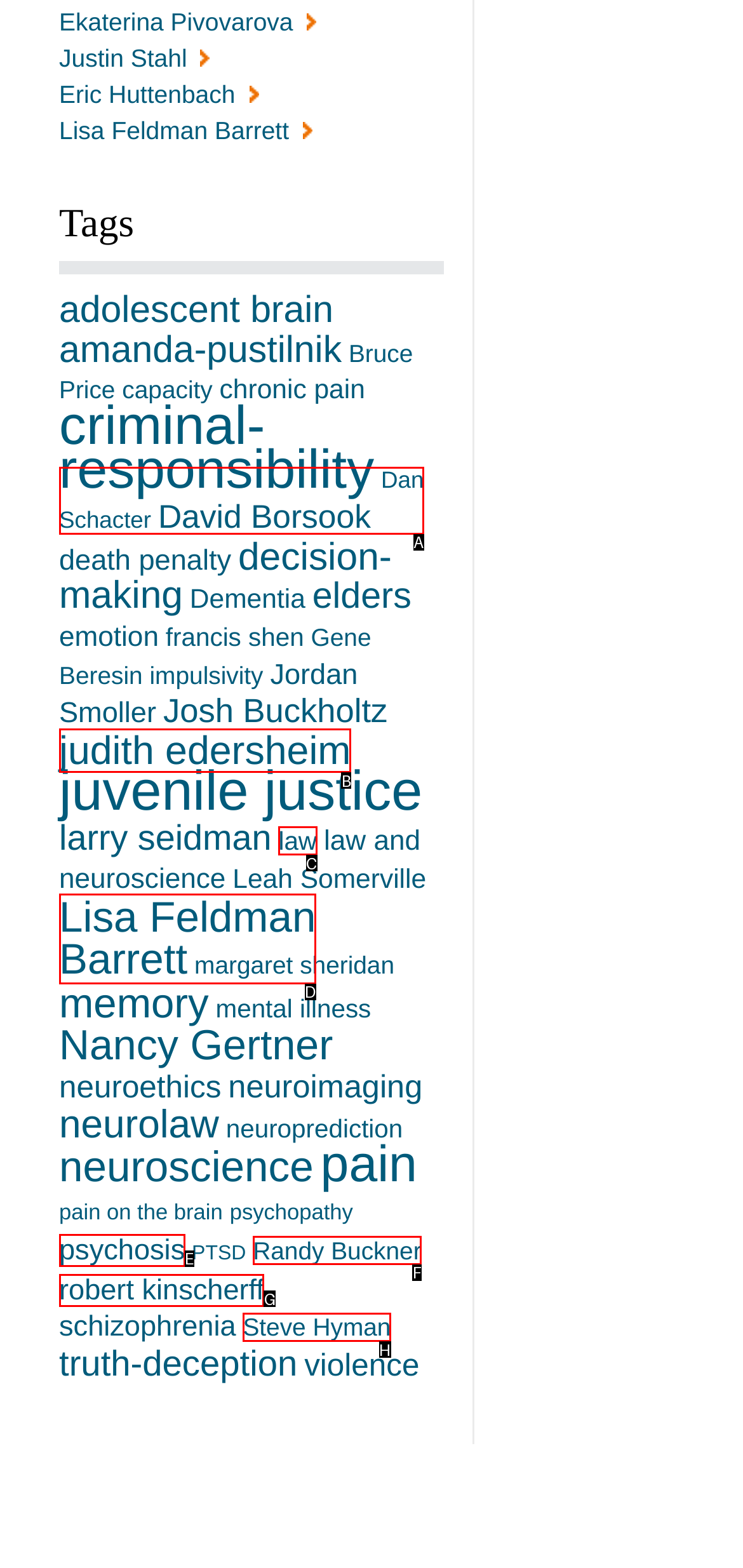Find the HTML element that suits the description: psychosis
Indicate your answer with the letter of the matching option from the choices provided.

E